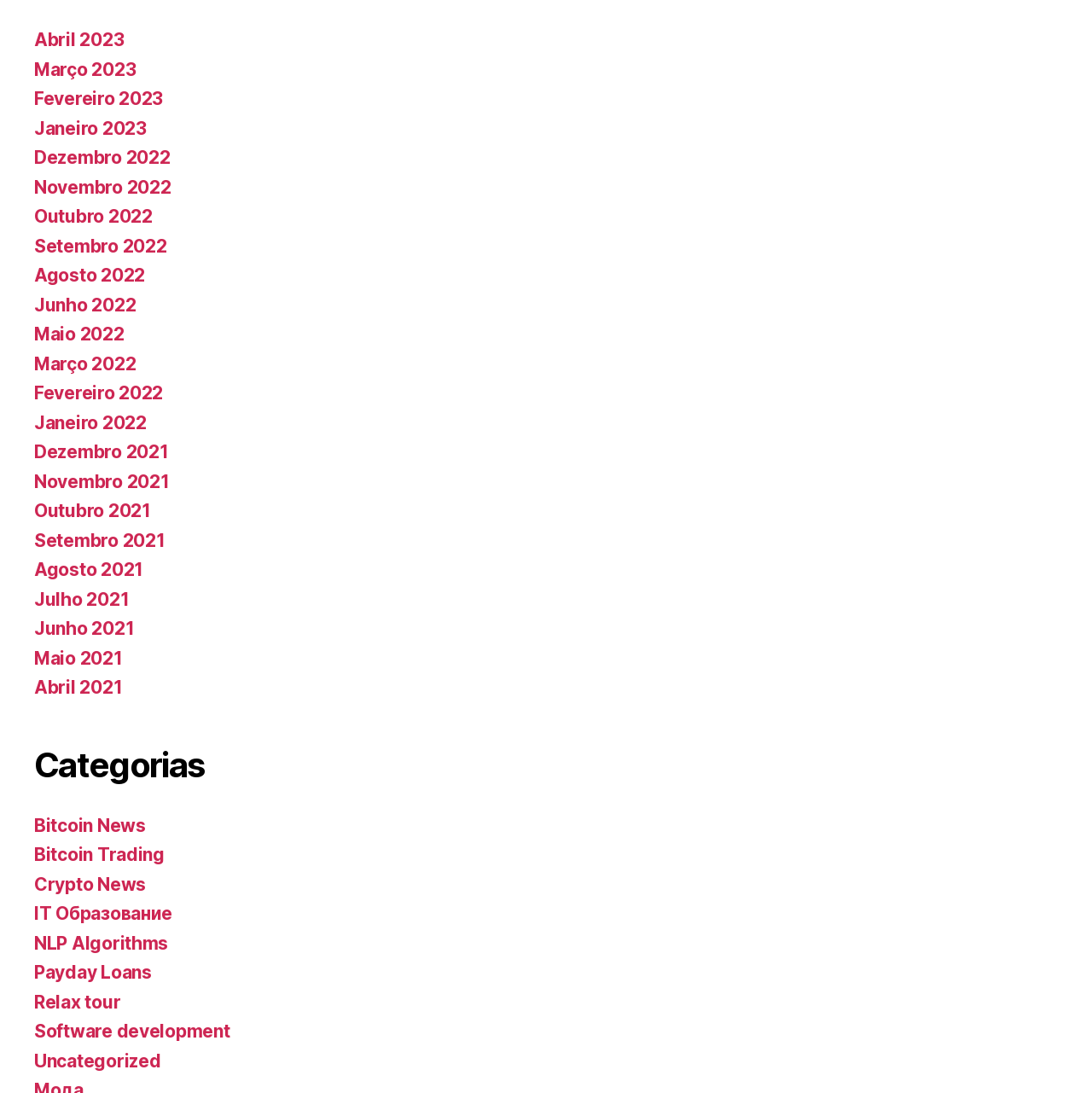Use a single word or phrase to answer the following:
What is the position of the 'Setembro 2022' link?

Above 'Outubro 2022'